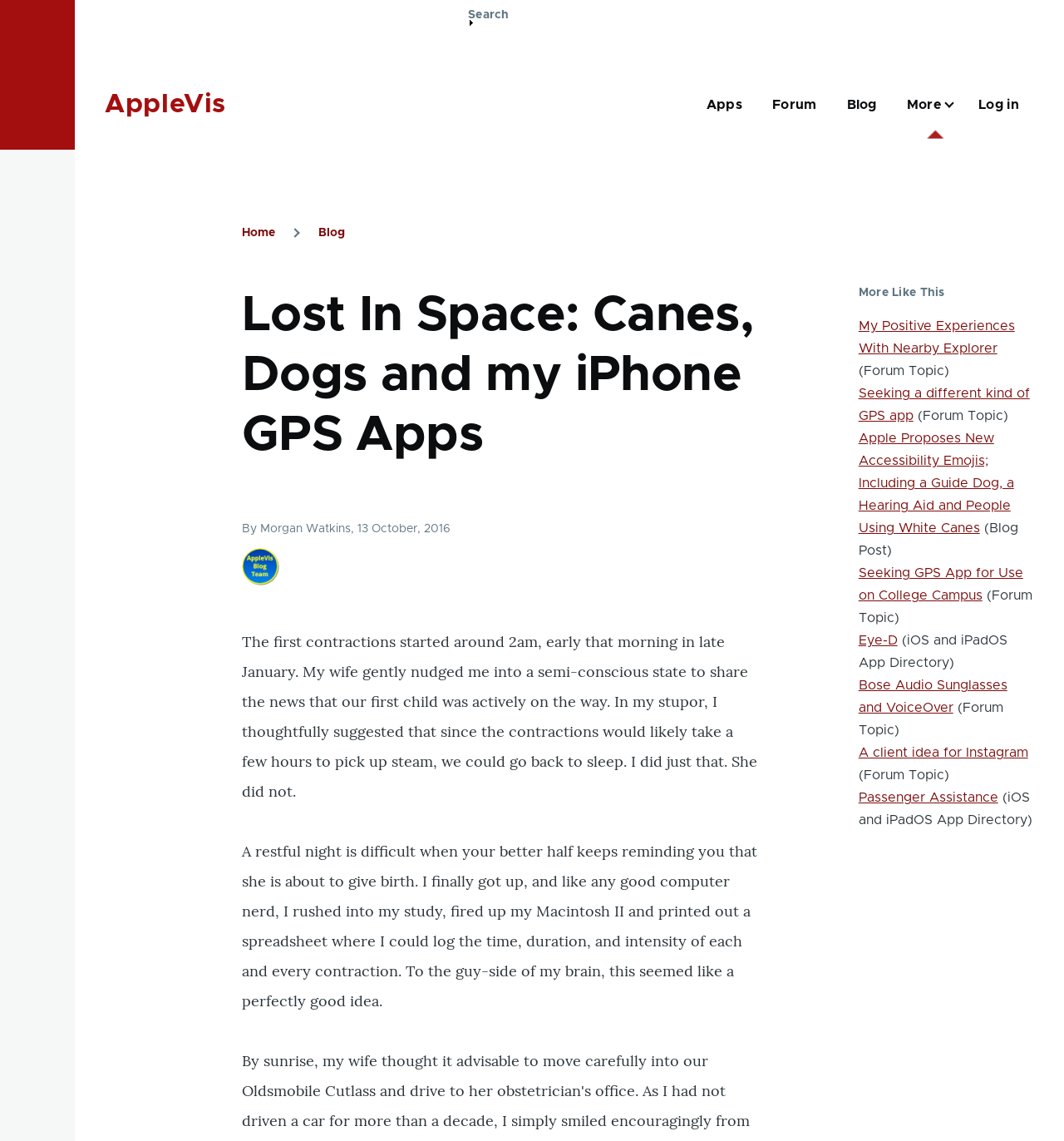Give the bounding box coordinates for the element described as: "Log in".

[0.92, 0.056, 0.958, 0.128]